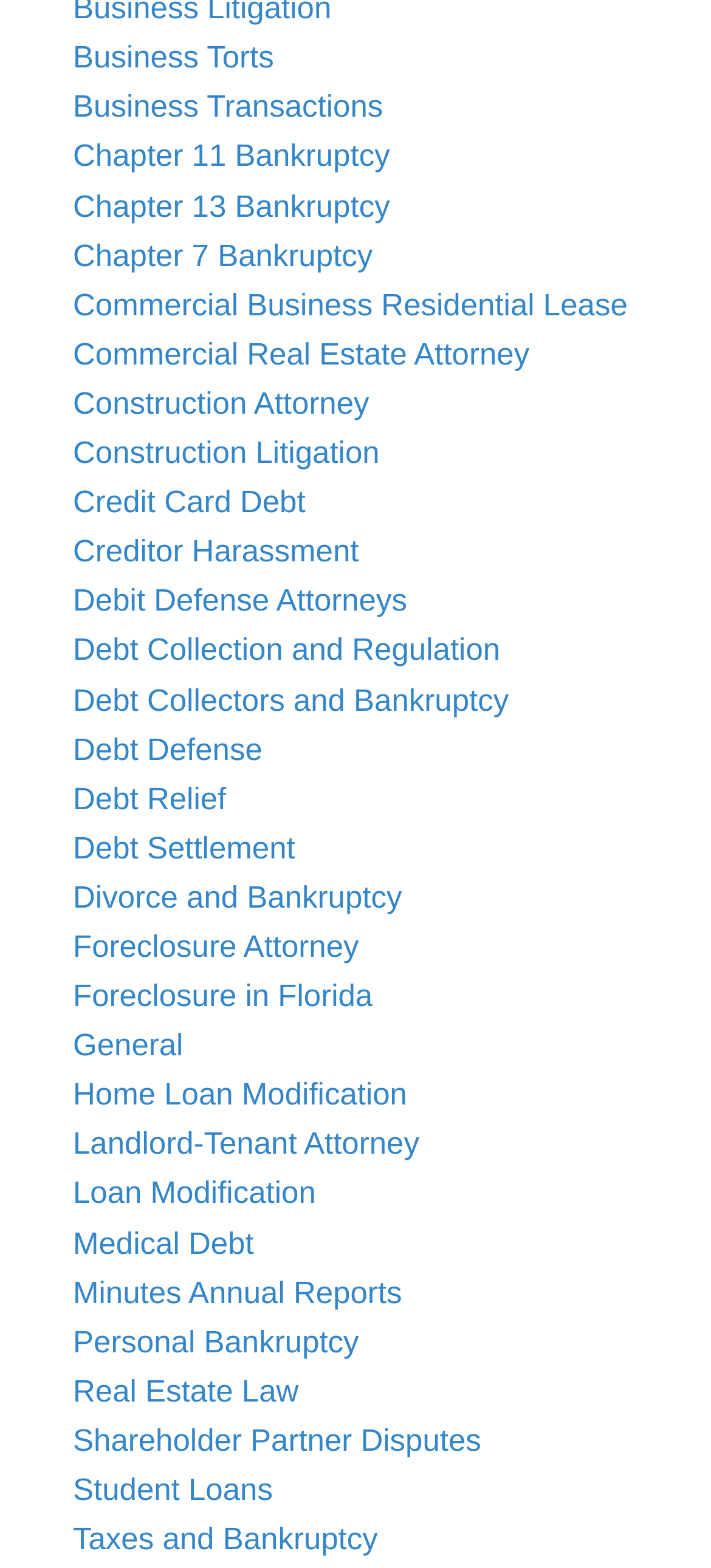Find the bounding box coordinates of the clickable area that will achieve the following instruction: "Read about Real Estate Law".

[0.103, 0.875, 0.949, 0.907]